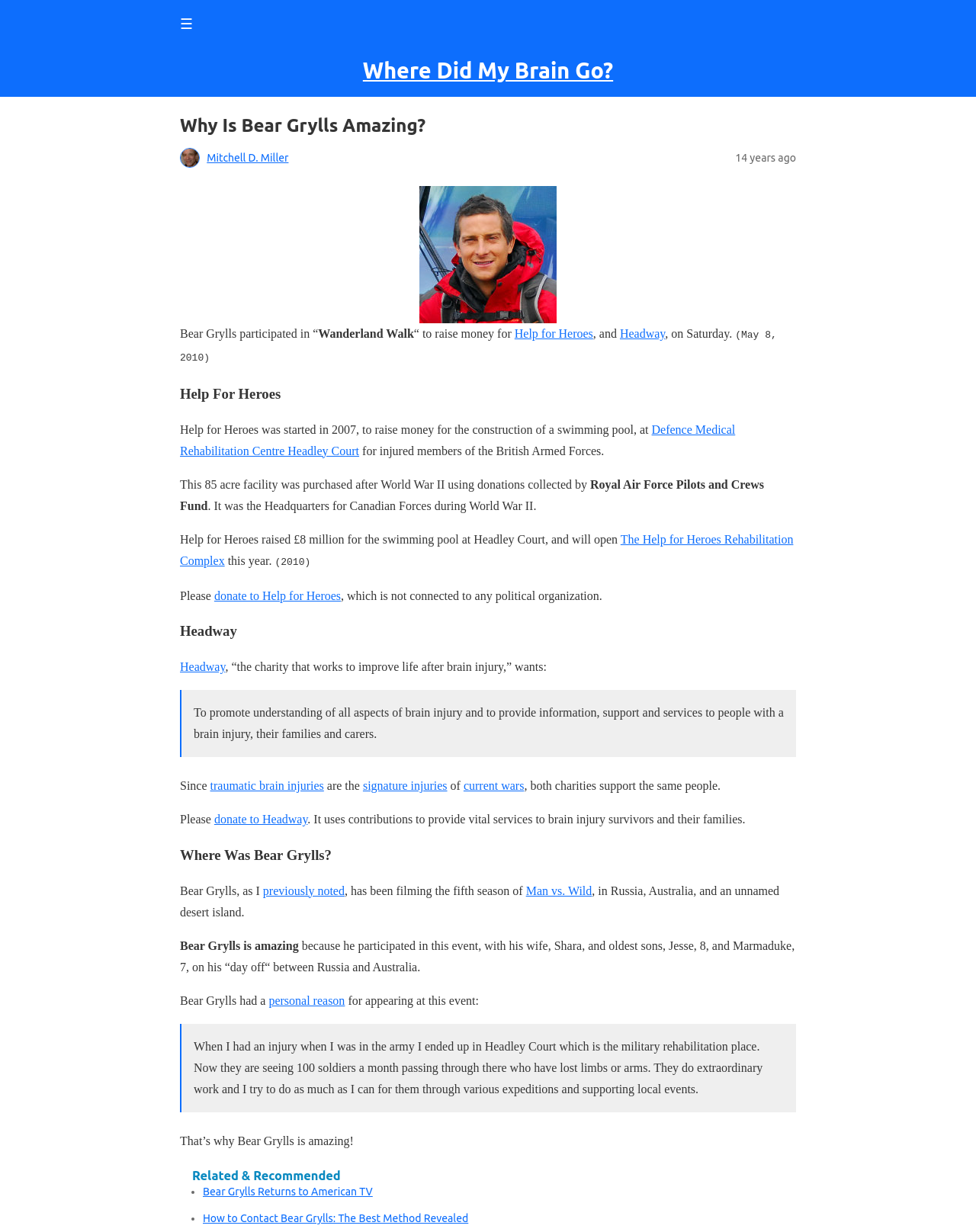Could you locate the bounding box coordinates for the section that should be clicked to accomplish this task: "Visit the website of Help for Heroes".

[0.527, 0.266, 0.608, 0.276]